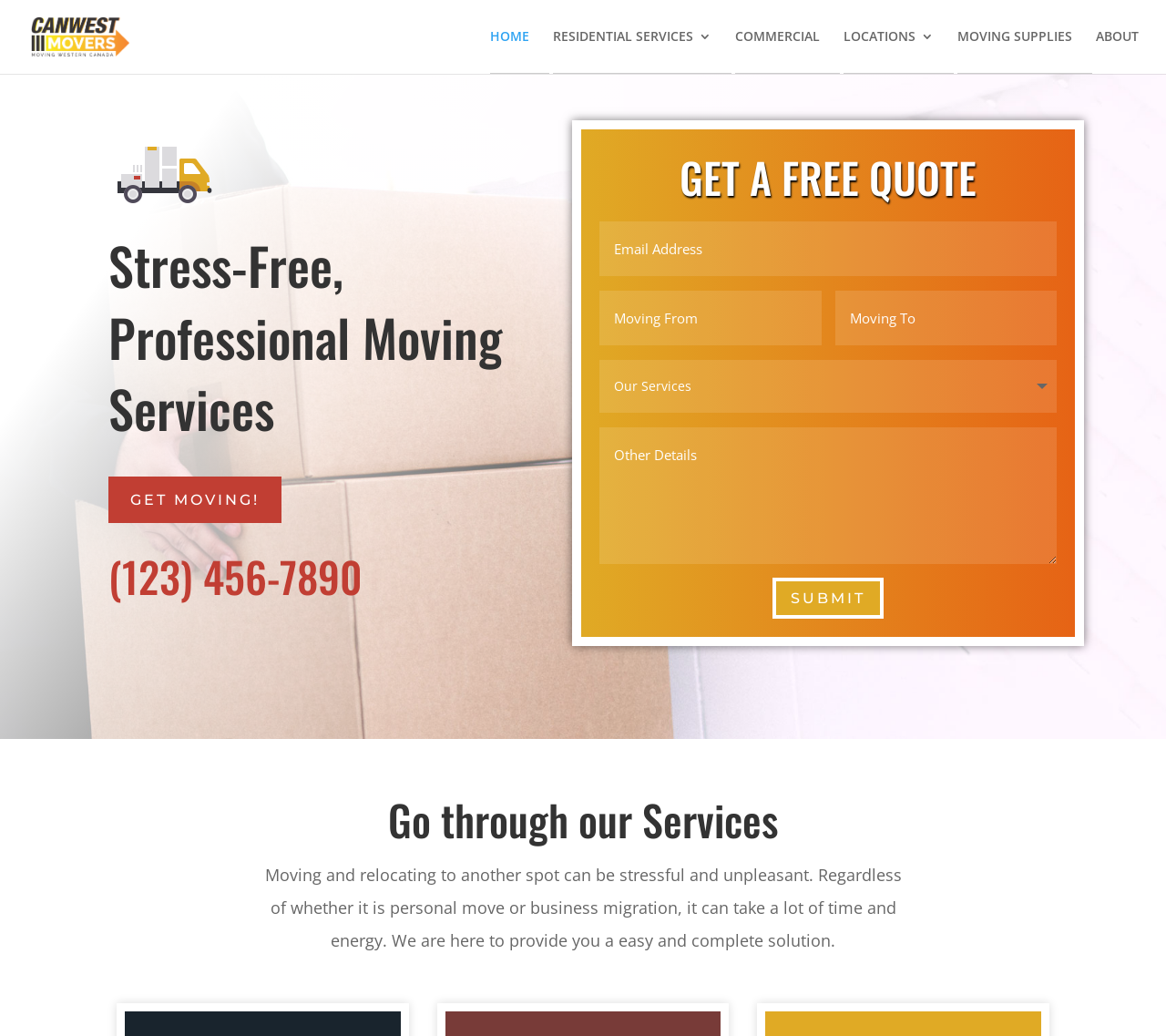Provide the bounding box coordinates of the HTML element this sentence describes: "Submit". The bounding box coordinates consist of four float numbers between 0 and 1, i.e., [left, top, right, bottom].

[0.663, 0.558, 0.758, 0.597]